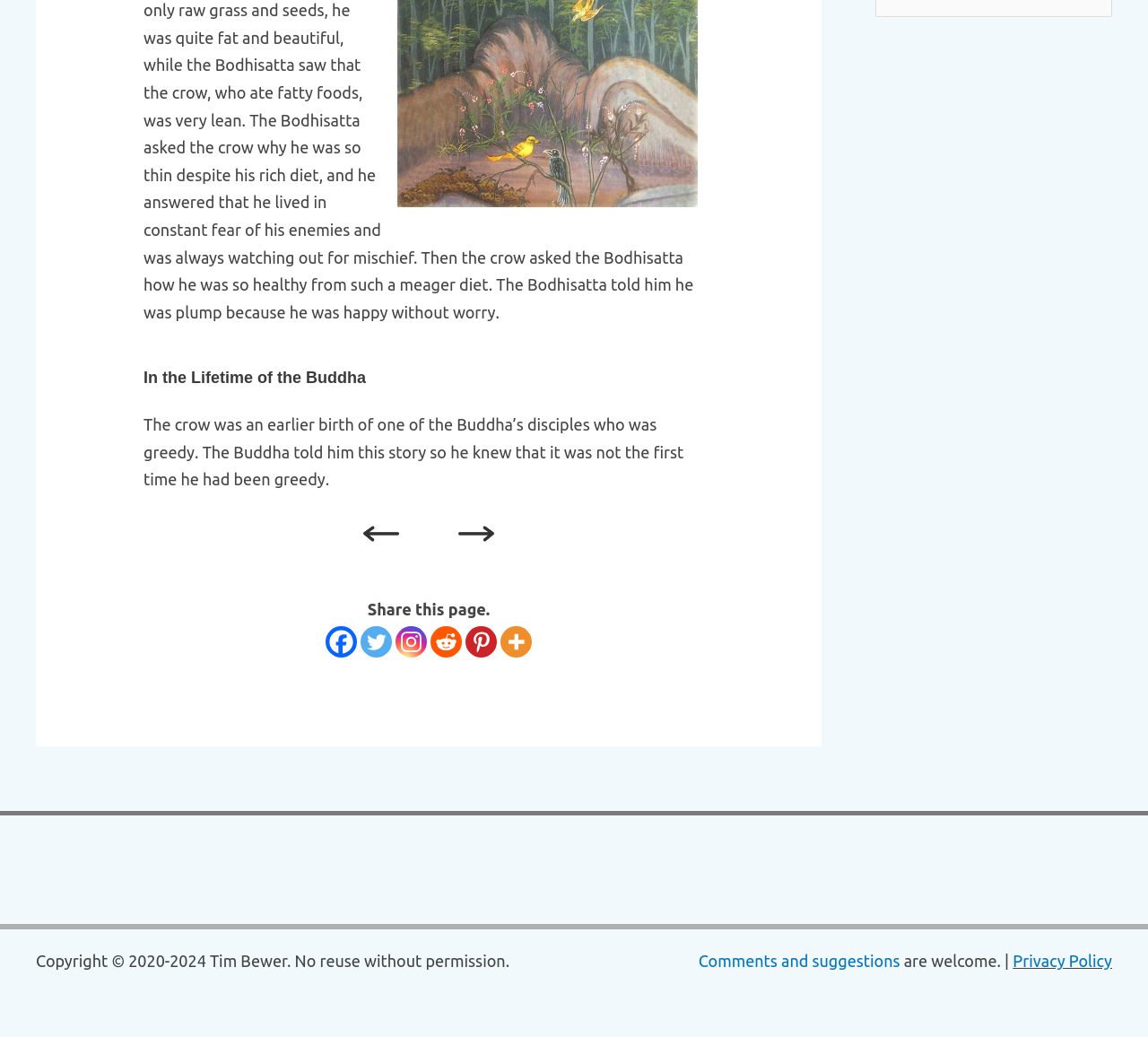Identify and provide the bounding box for the element described by: "Comments and suggestions".

[0.608, 0.918, 0.784, 0.935]